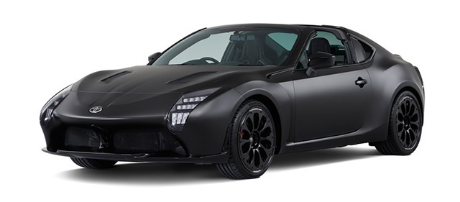Create an extensive and detailed description of the image.

The image features the striking GR HV SPORTS concept car, unveiled by Toyota at the Tokyo Motor Show 2017. This innovative vehicle blends the exhilarating performance of a sports car with the environmental benefits of a hybrid design. Wrapped in a bold matte black finish, the car exudes a sense of power and aggressiveness, highlighted by its sleek lines and dynamic silhouette. Notably, the GR HV SPORTS showcases a seamless integration of advanced hybrid technology, drawing from the expertise honed in Toyota's racing division. This concept represents a new approach to enjoying driving, emphasizing both thrill and sustainability.